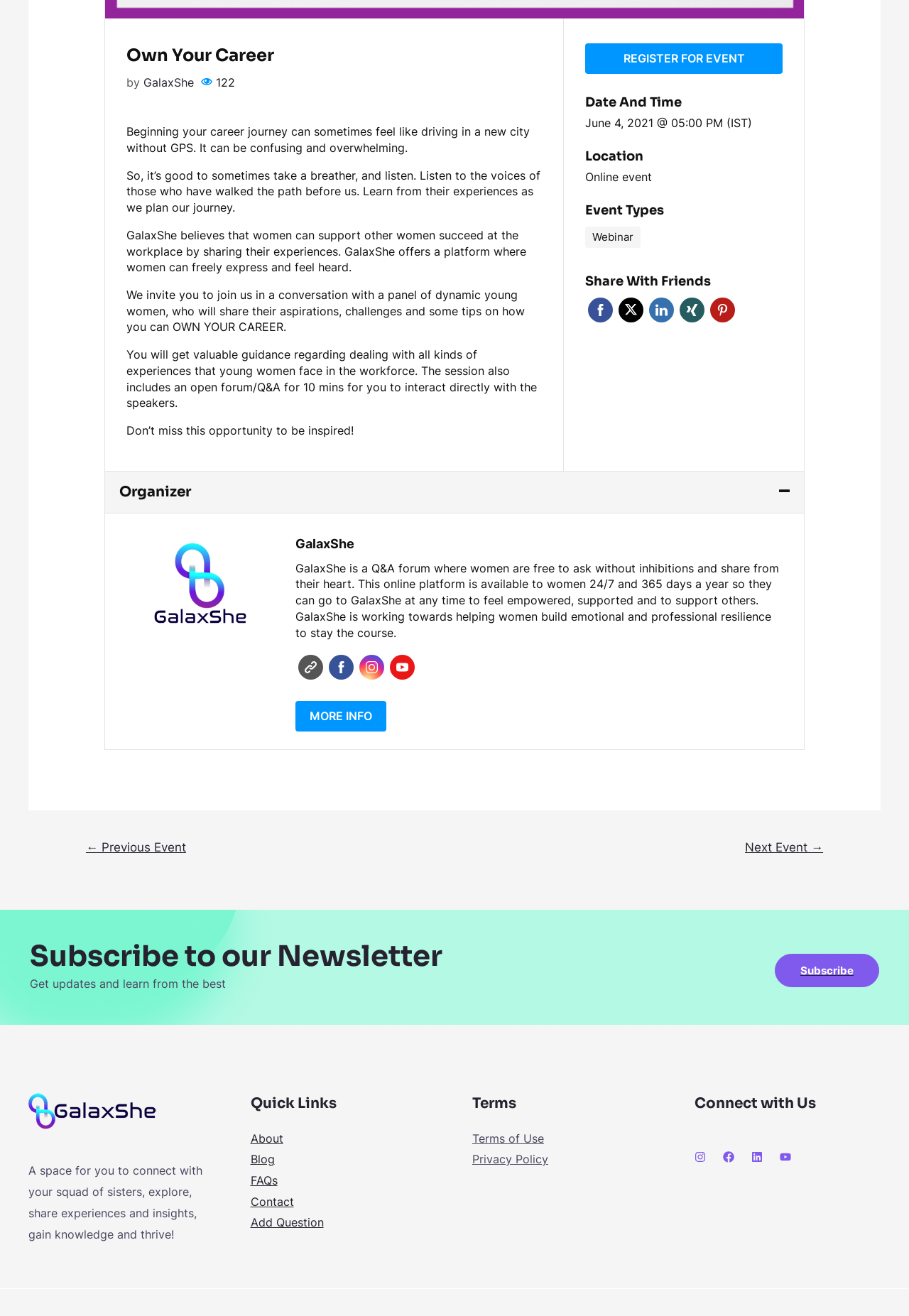For the element described, predict the bounding box coordinates as (top-left x, top-left y, bottom-right x, bottom-right y). All values should be between 0 and 1. Element description: Terms of Use

[0.52, 0.859, 0.598, 0.87]